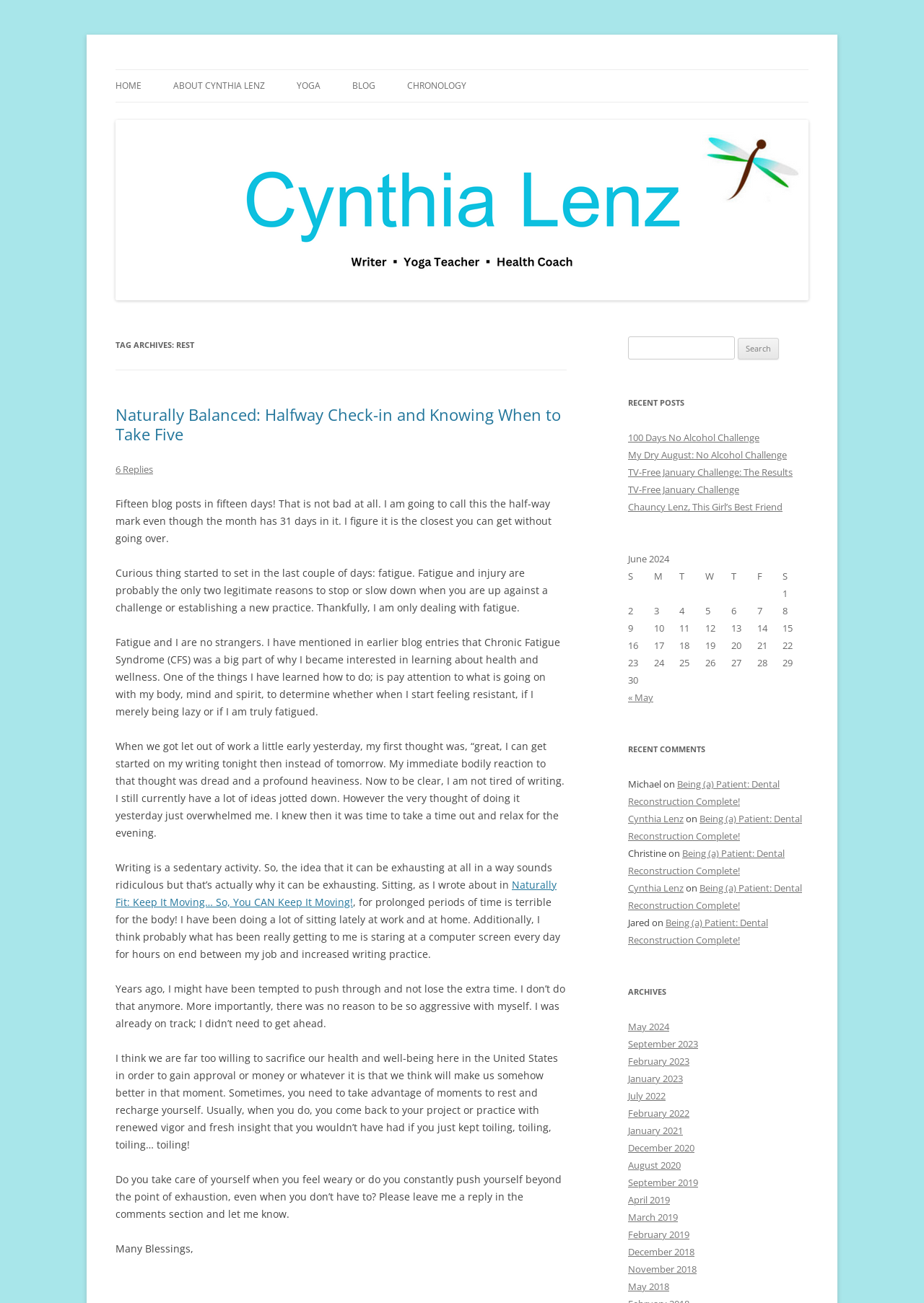Identify the bounding box coordinates of the clickable region to carry out the given instruction: "Enter your email address".

None